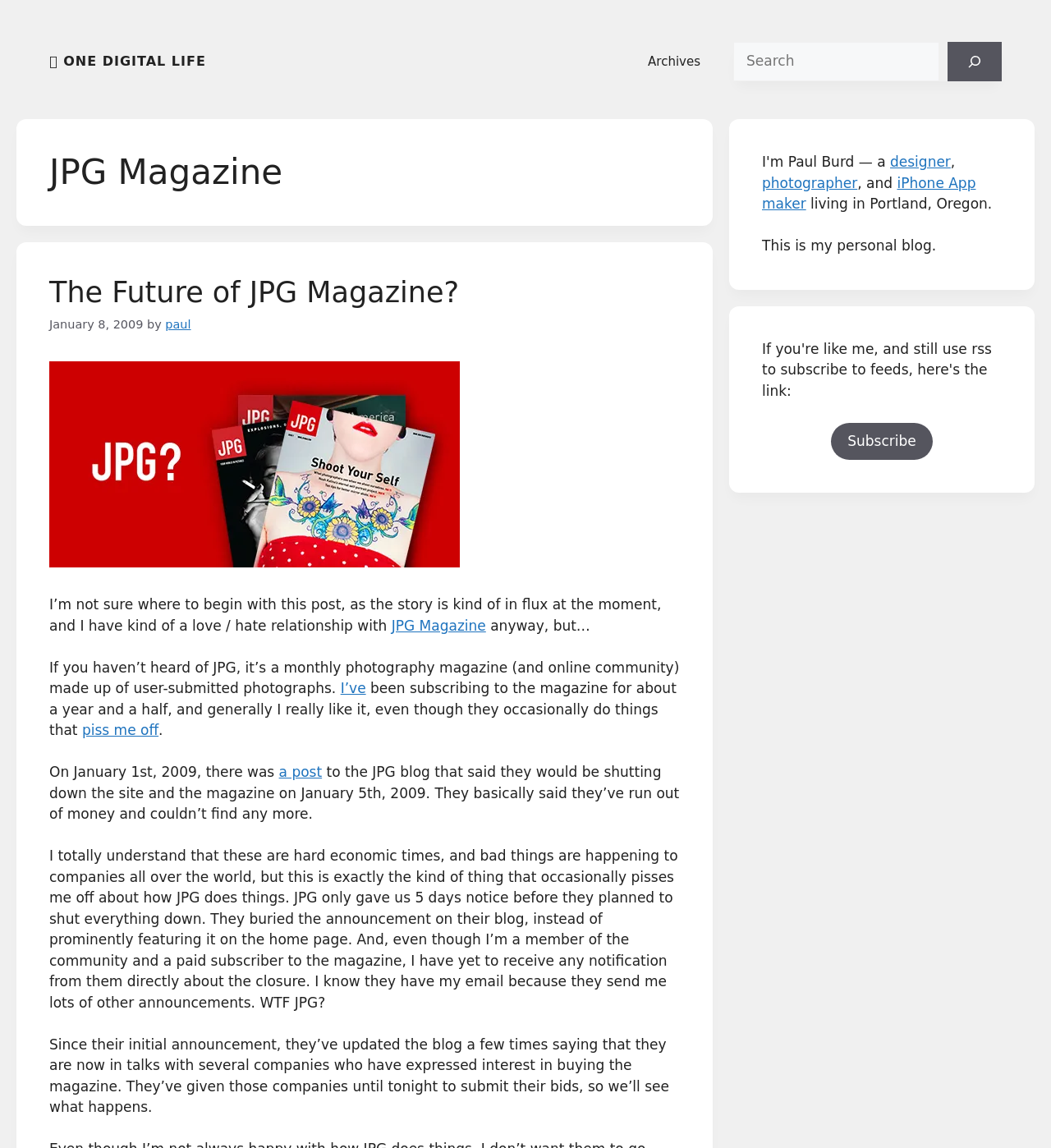Identify the bounding box of the UI component described as: "Archives".

[0.601, 0.032, 0.682, 0.075]